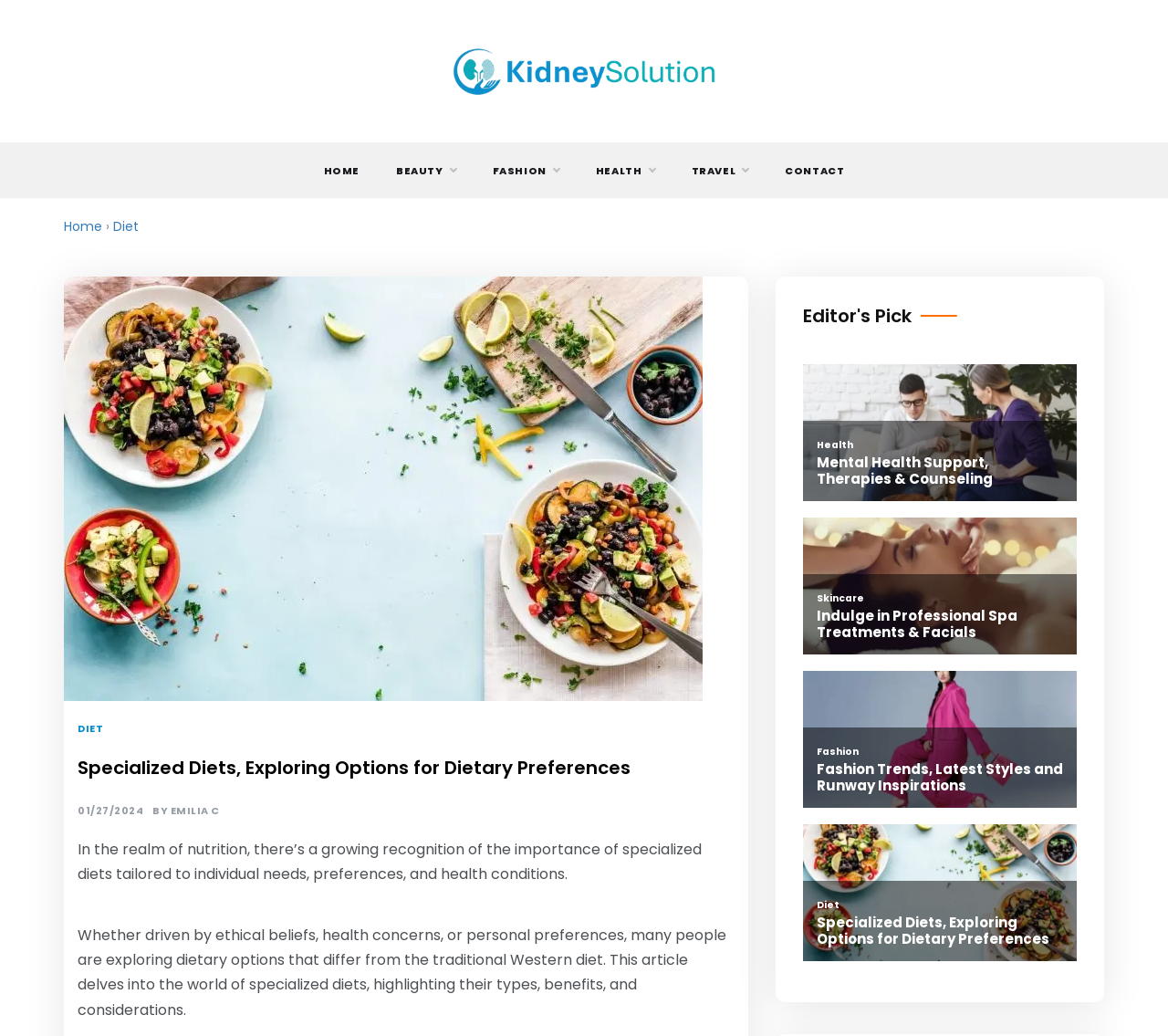Please find the bounding box for the UI component described as follows: "parent_node: Fashion".

[0.688, 0.648, 0.922, 0.78]